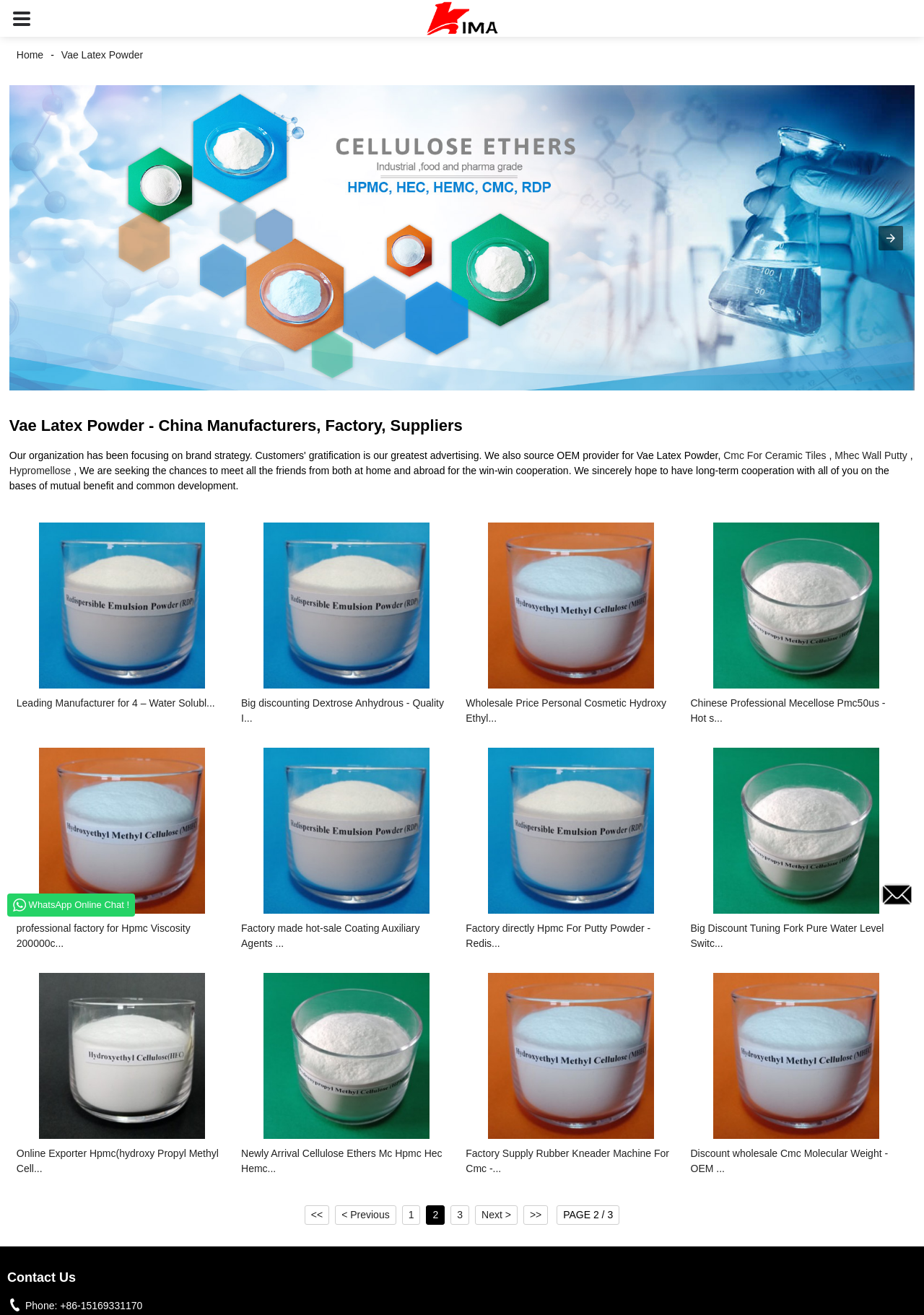Identify the bounding box coordinates of the area you need to click to perform the following instruction: "Click the 'Vae Latex Powder' link".

[0.058, 0.037, 0.163, 0.046]